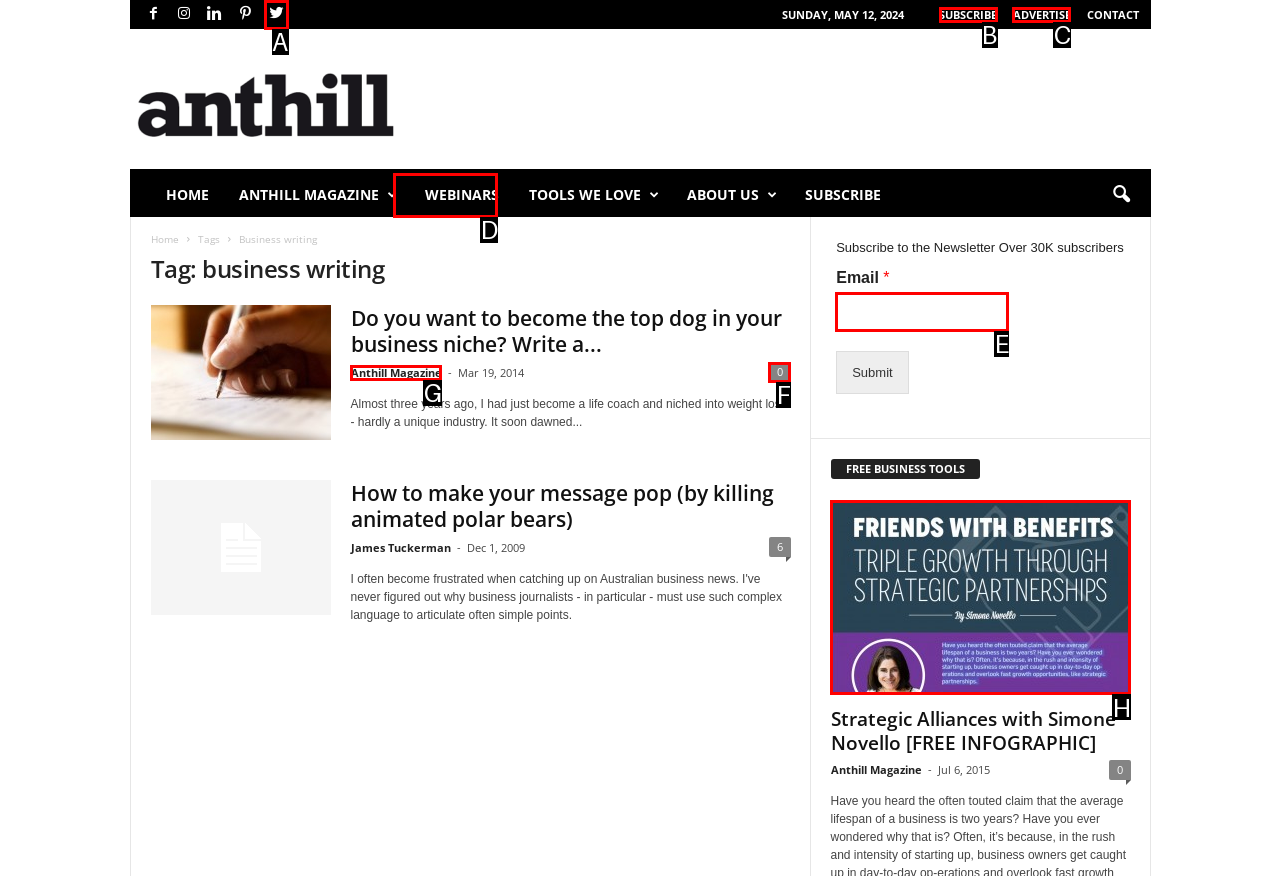Which option should be clicked to execute the task: Subscribe to the newsletter?
Reply with the letter of the chosen option.

E